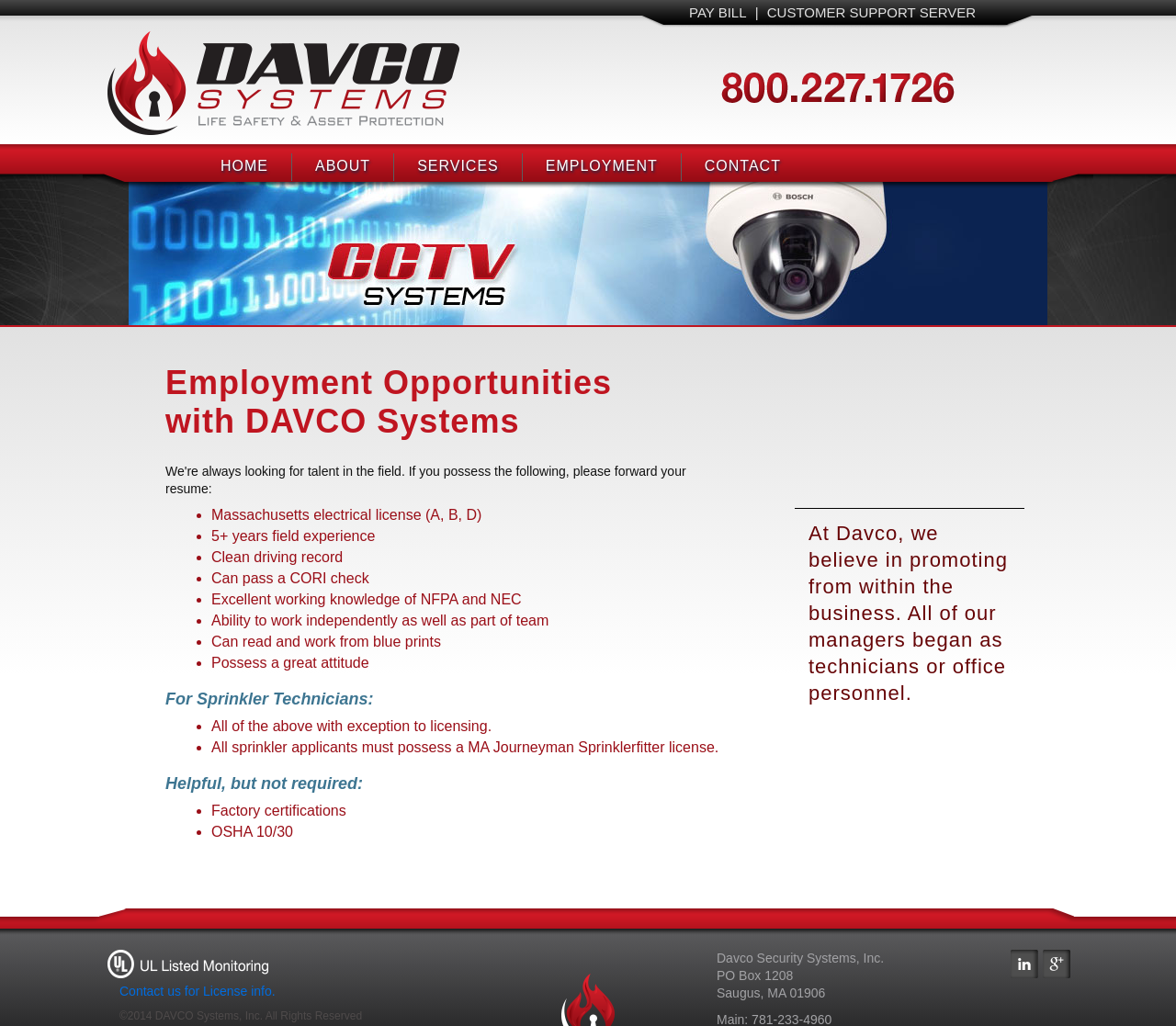Find the bounding box coordinates of the clickable area required to complete the following action: "Get started with Remarkable".

None